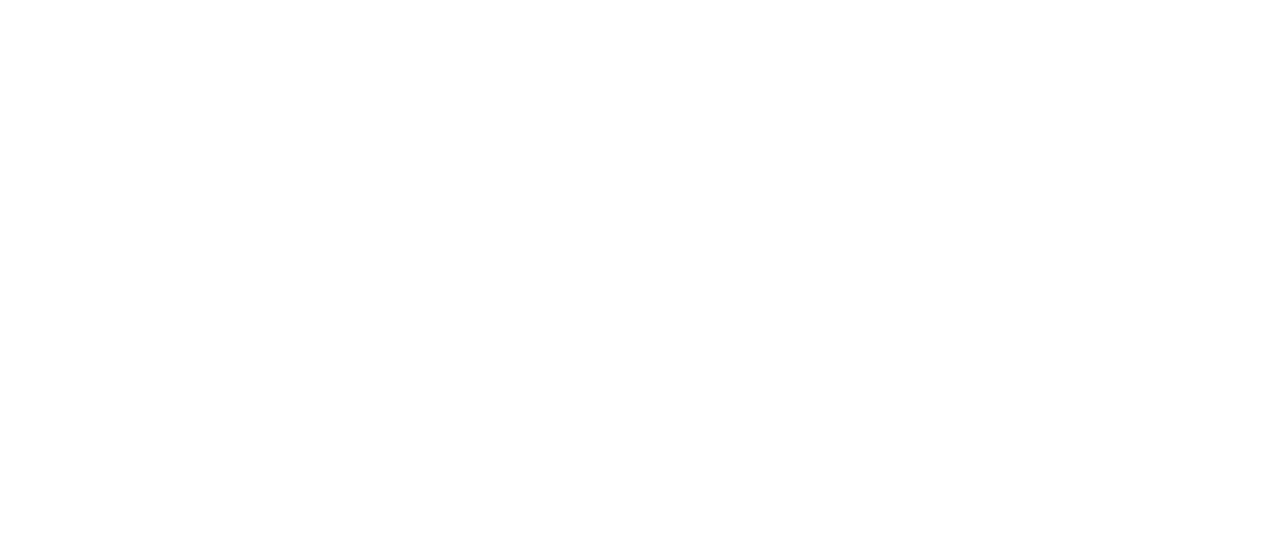Kindly determine the bounding box coordinates of the area that needs to be clicked to fulfill this instruction: "enter a message".

[0.119, 0.015, 0.459, 0.115]